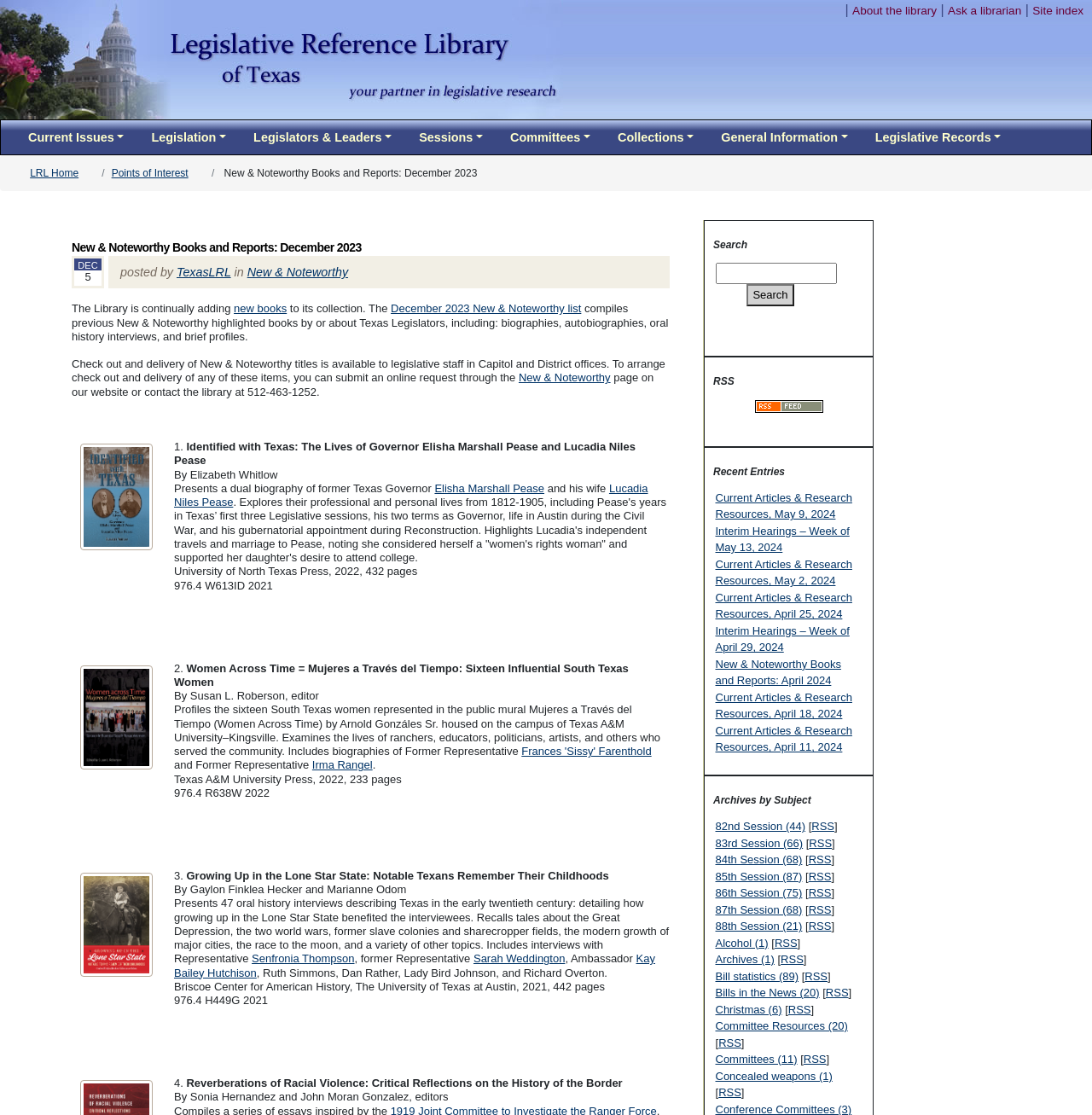Locate the bounding box coordinates of the segment that needs to be clicked to meet this instruction: "Click the 'Skip to main content' link".

[0.657, 0.002, 0.77, 0.015]